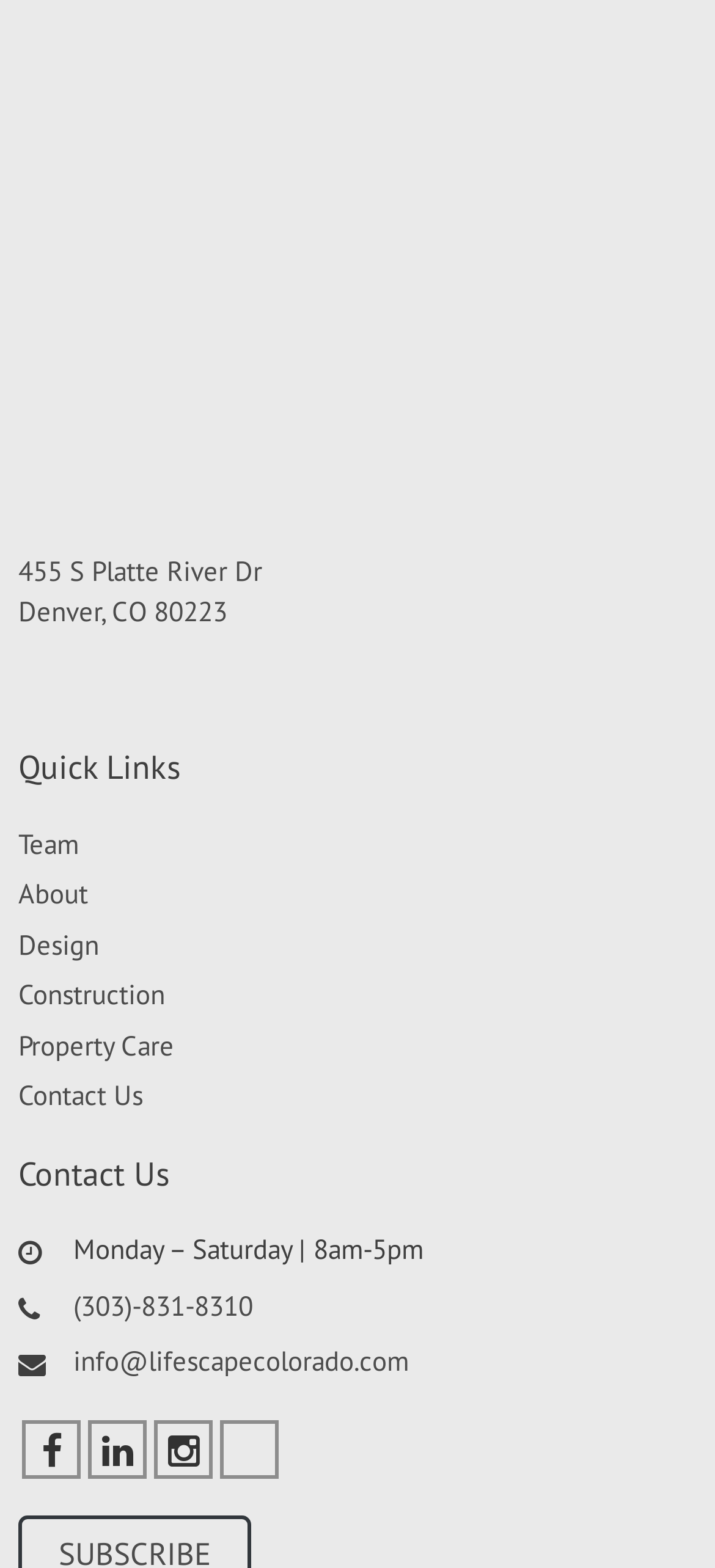Give a short answer to this question using one word or a phrase:
What social media platform is linked?

Twitter